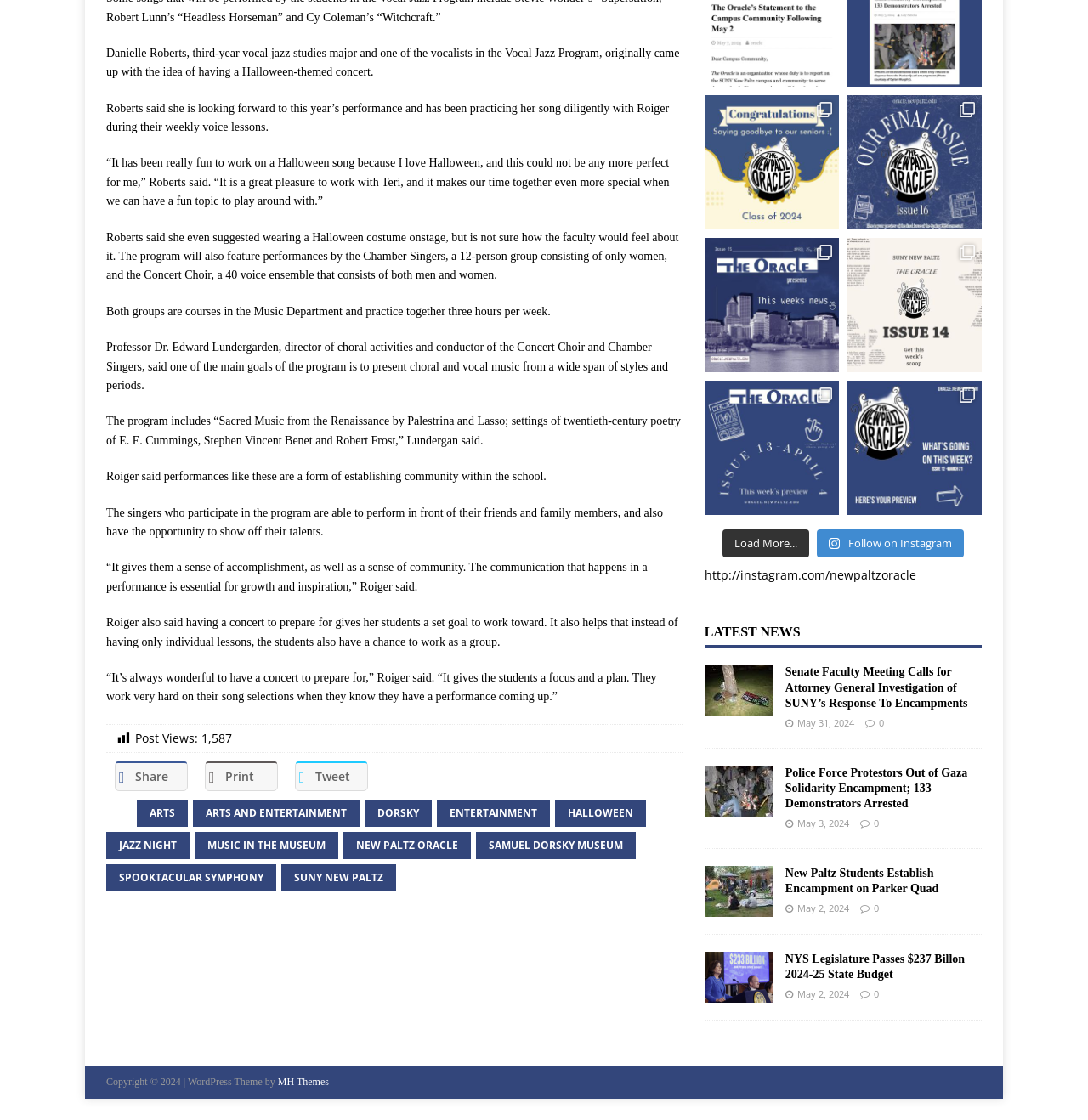Based on the element description: "New Paltz Oracle", identify the bounding box coordinates for this UI element. The coordinates must be four float numbers between 0 and 1, listed as [left, top, right, bottom].

[0.316, 0.743, 0.433, 0.767]